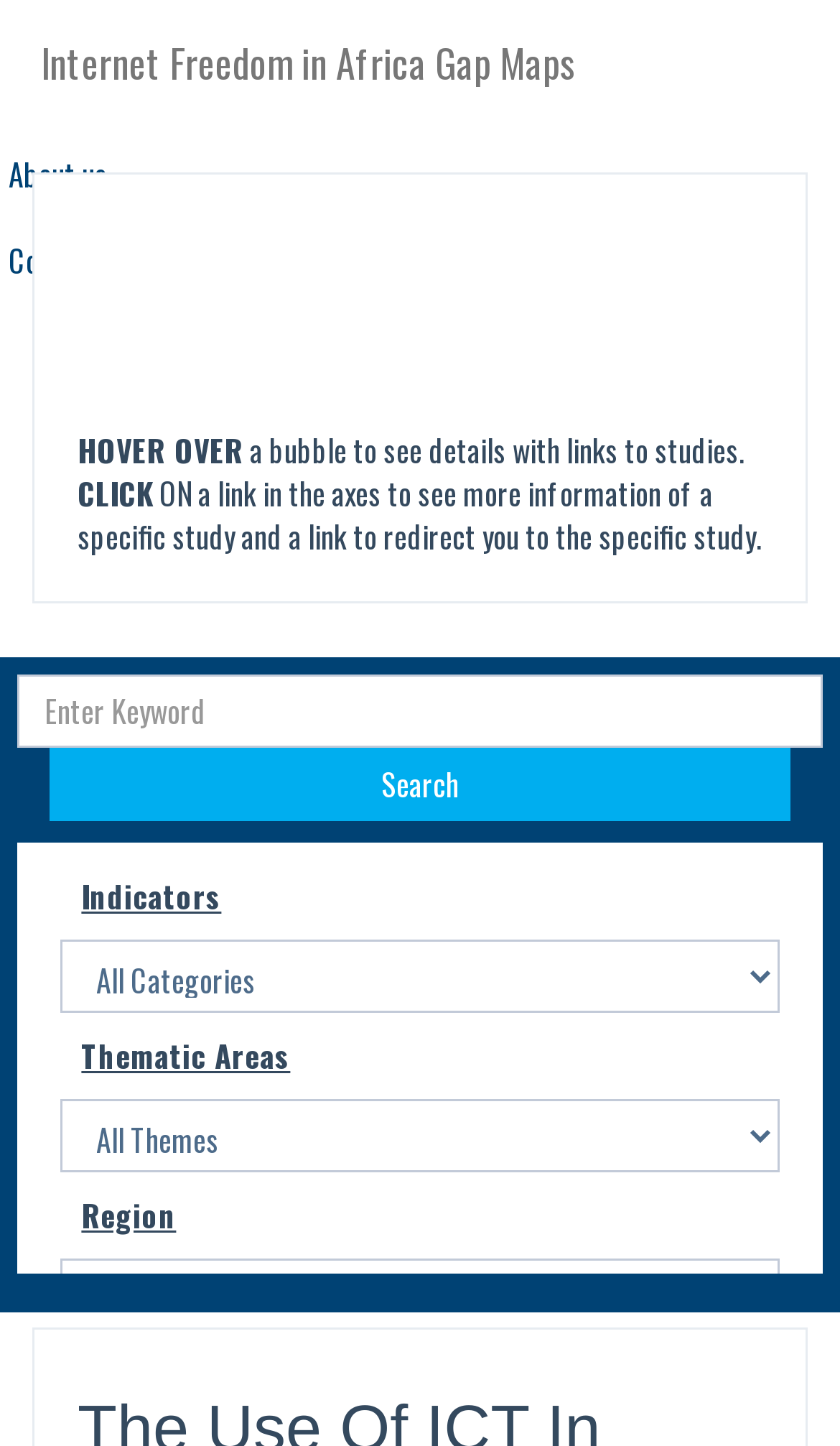Provide a brief response to the question below using a single word or phrase: 
What can be selected from the 'Thematic Areas' dropdown?

Unknown